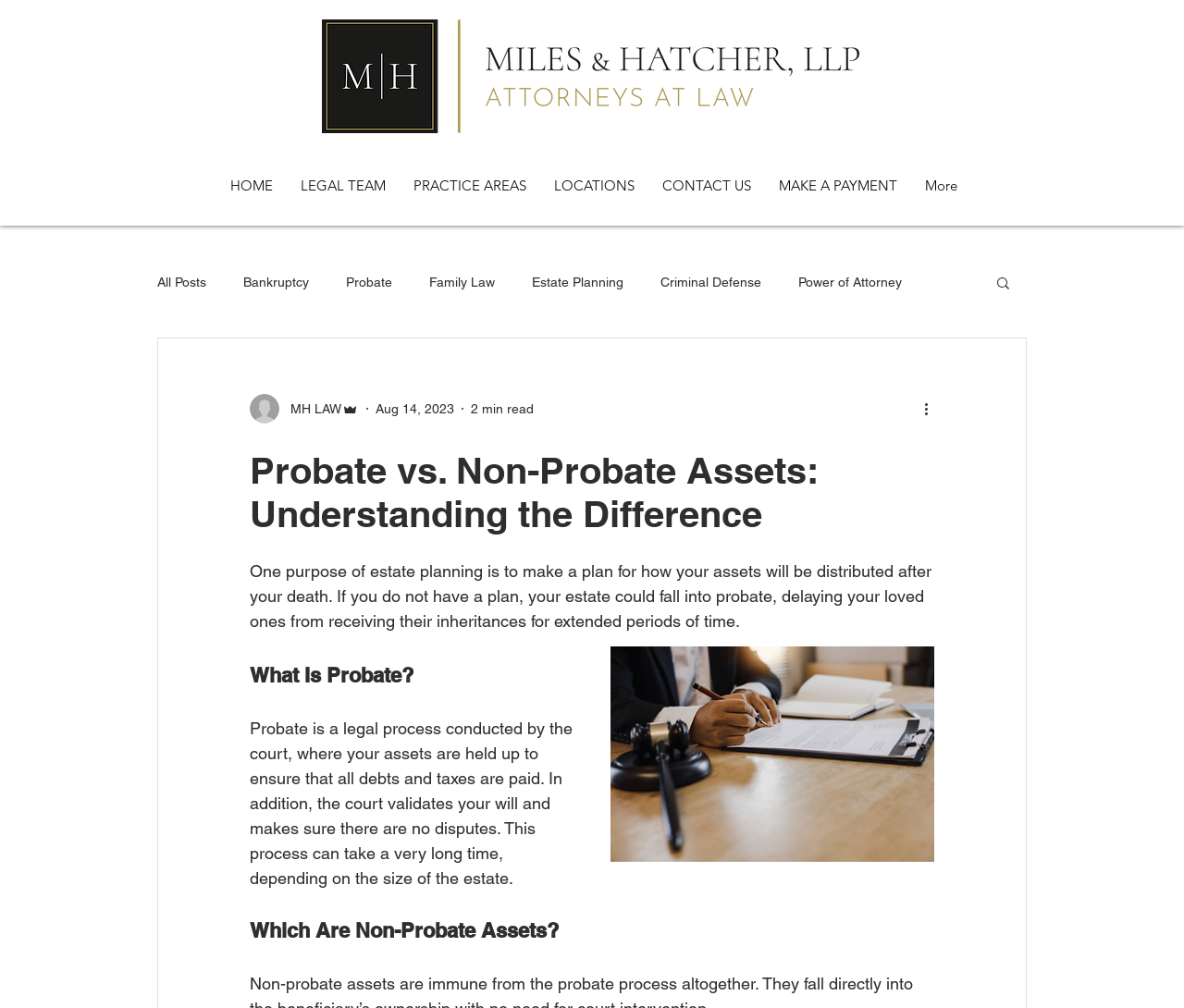What type of assets are held up in probate?
Based on the screenshot, give a detailed explanation to answer the question.

The webpage explains that in probate, your assets are held up to ensure that all debts and taxes are paid. This implies that all types of assets are held up in probate, as the court needs to validate the will and ensure that all debts and taxes are paid.